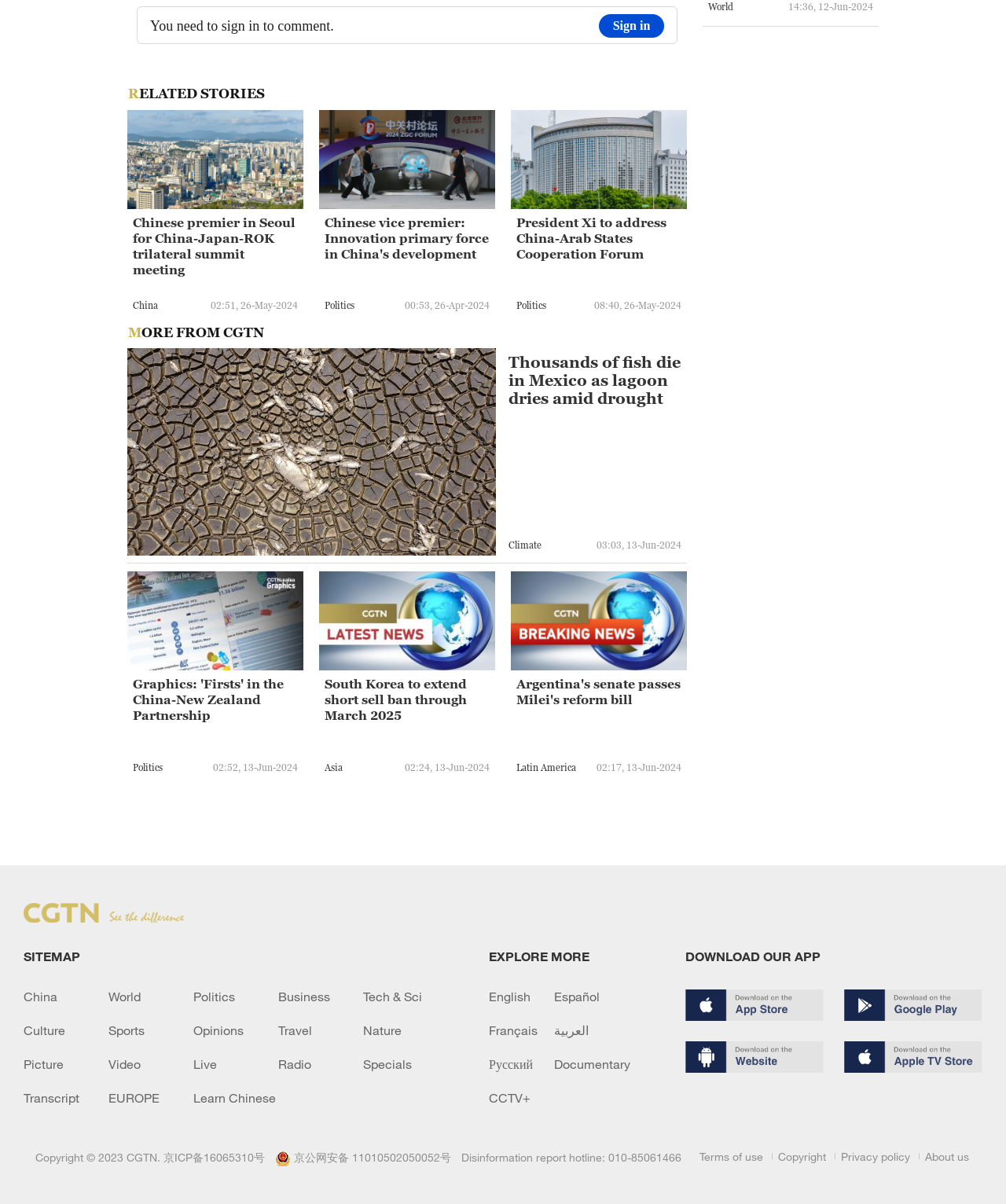What is the region of the news 'South Korea to extend short sell ban through March 2025'?
Please answer using one word or phrase, based on the screenshot.

Asia